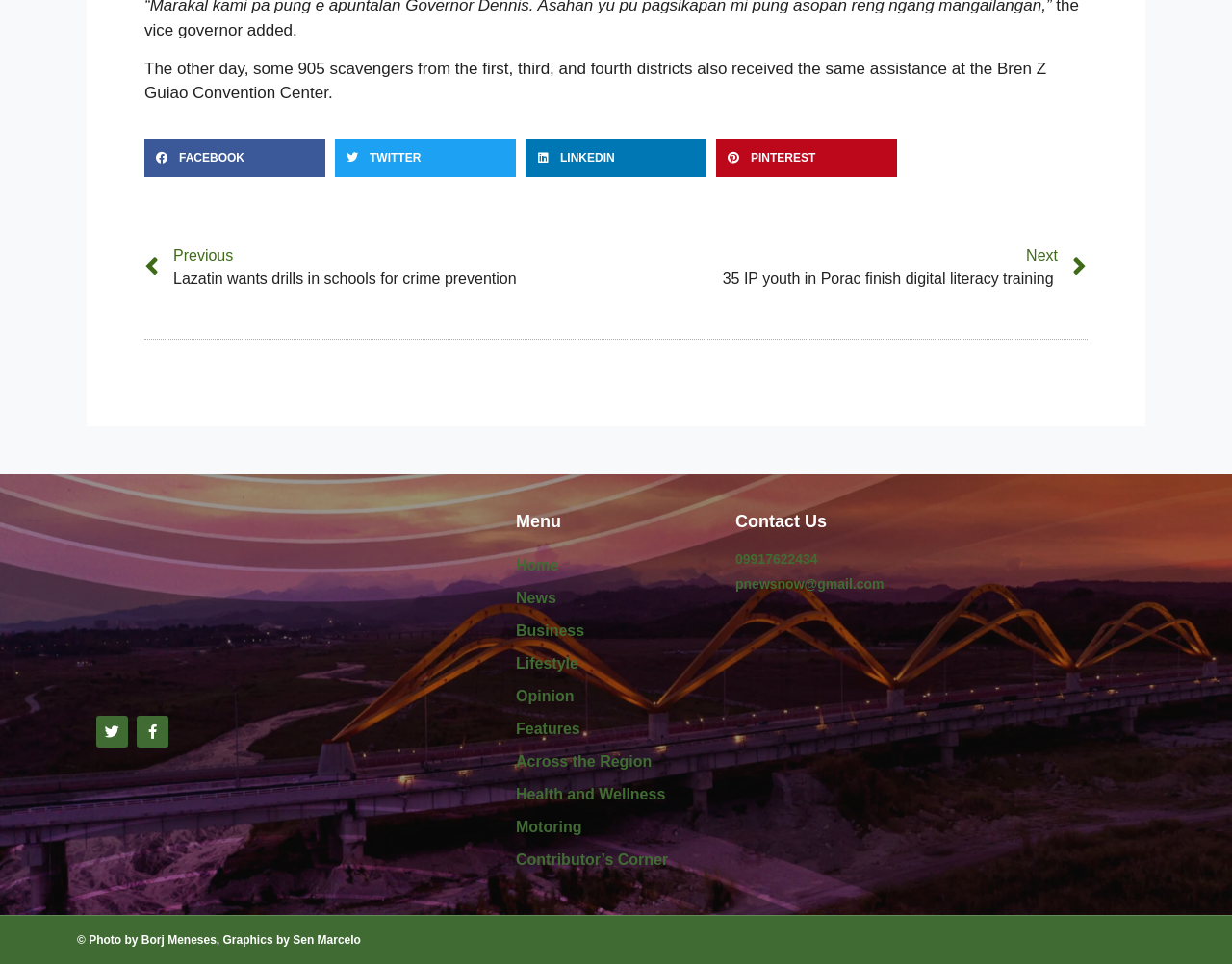Given the element description: "FOCUS Investment Banking LLC", predict the bounding box coordinates of this UI element. The coordinates must be four float numbers between 0 and 1, given as [left, top, right, bottom].

None